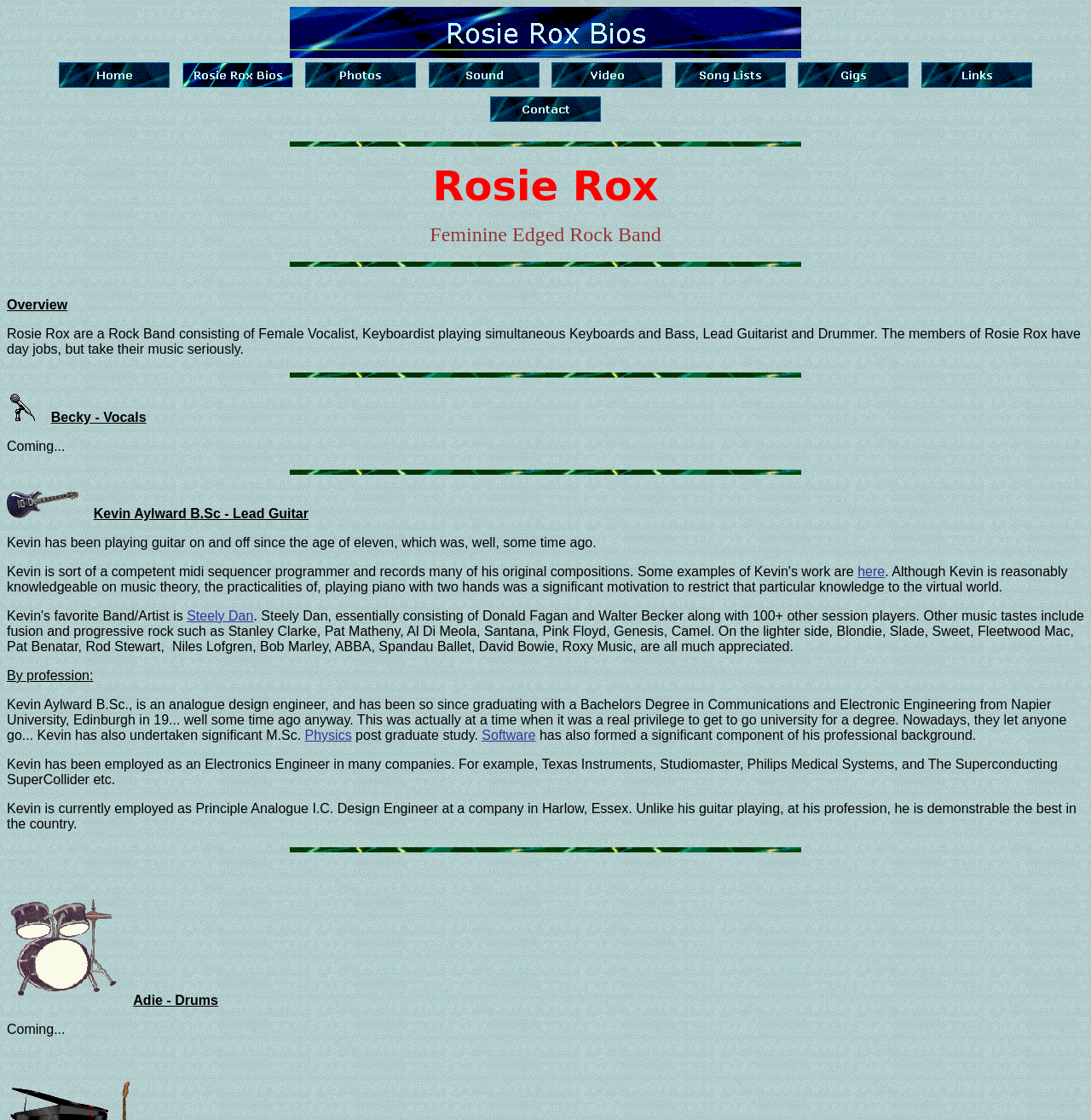Determine the bounding box coordinates for the clickable element required to fulfill the instruction: "Read about Kevin's music influences". Provide the coordinates as four float numbers between 0 and 1, i.e., [left, top, right, bottom].

[0.006, 0.543, 0.994, 0.584]